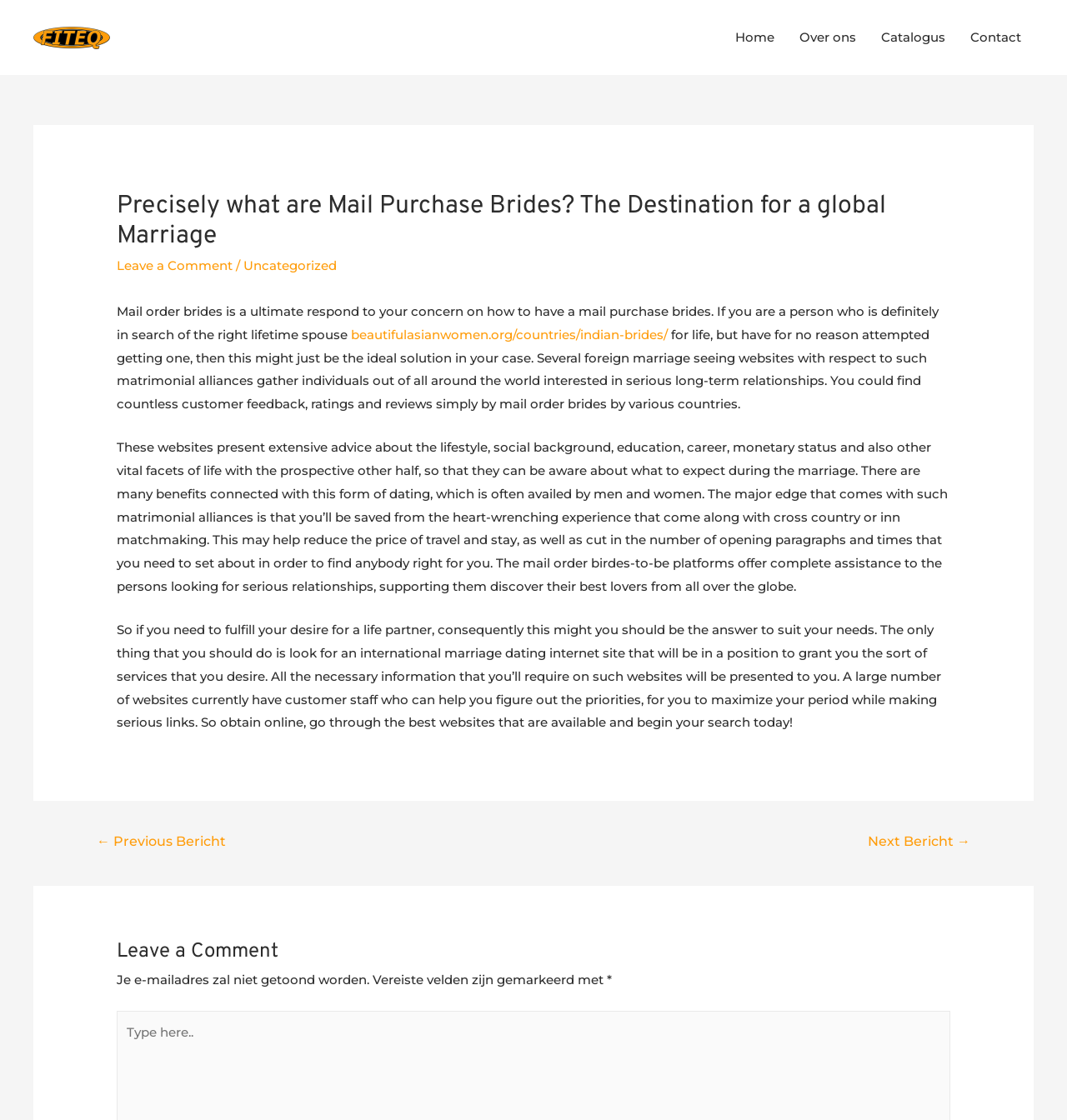Describe every aspect of the webpage comprehensively.

The webpage is about mail order brides and global marriage. At the top left, there is a logo with the text "Fiteq" and an image with the same name. Below the logo, there is a navigation menu with links to "Home", "Over ons", "Catalogus", and "Contact". 

The main content of the webpage is an article that starts with a heading "Precisely what are Mail Purchase Brides? The Destination for a global Marriage". Below the heading, there is a link to "Leave a Comment" and a category label "Uncategorized". The article then explains what mail order brides are and how they can help individuals find a lifetime partner. It also mentions the benefits of using mail order brides platforms, such as saving time and money, and finding a compatible partner.

The article is divided into several paragraphs, with links to external websites, such as "beautifulasianwomen.org/countries/indian-brides/". The text is informative and provides details about the services offered by mail order brides platforms.

At the bottom of the webpage, there is another navigation menu with links to previous and next posts, labeled as "Berichten". Below this menu, there is a comment section with a heading "Leave a Comment" and a text field to enter a comment. The comment section also includes a note that the email address will not be displayed, and a reminder that required fields are marked with an asterisk.